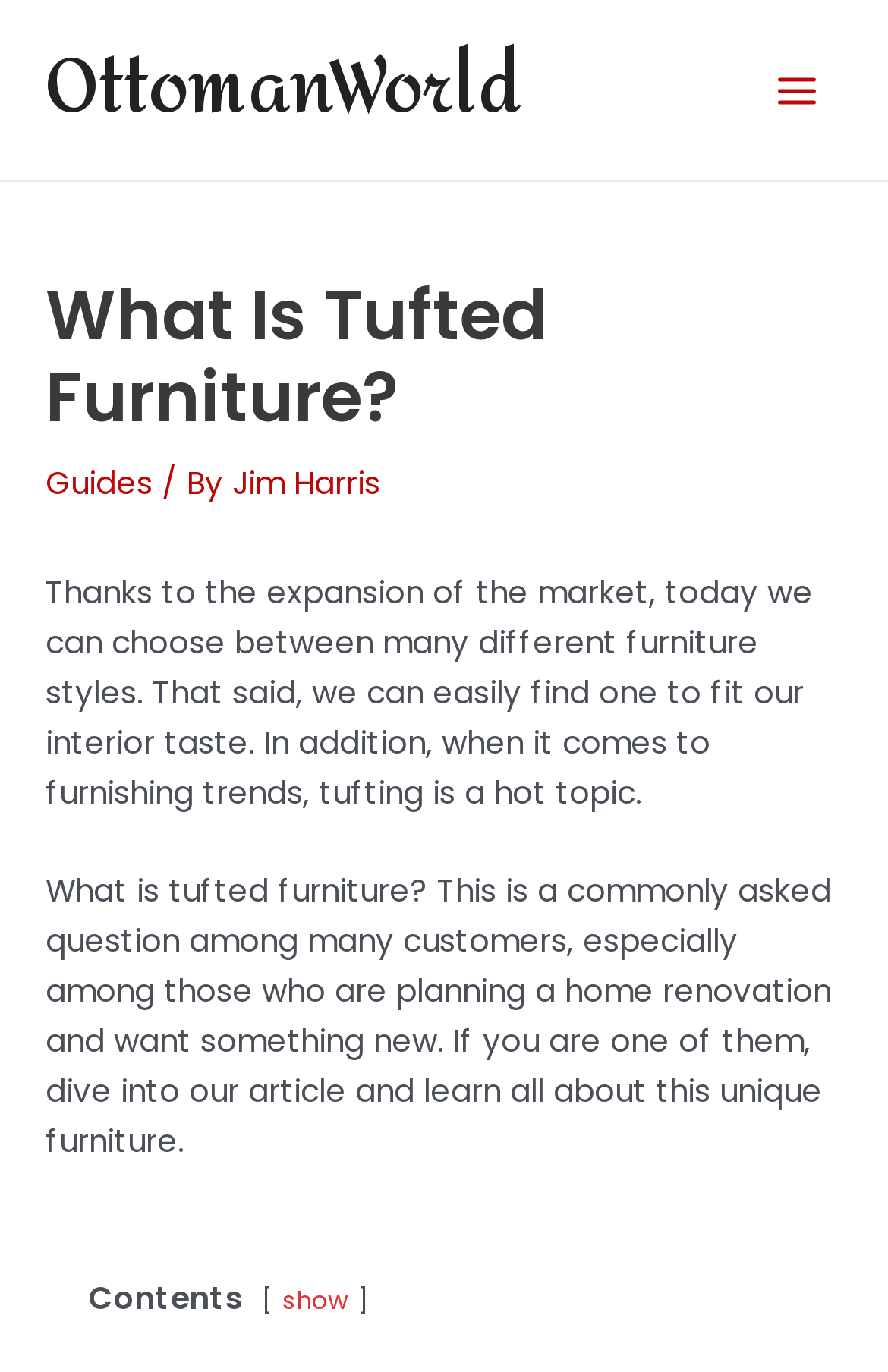Answer briefly with one word or phrase:
What is the text above the 'Contents' section?

Tufted furniture description